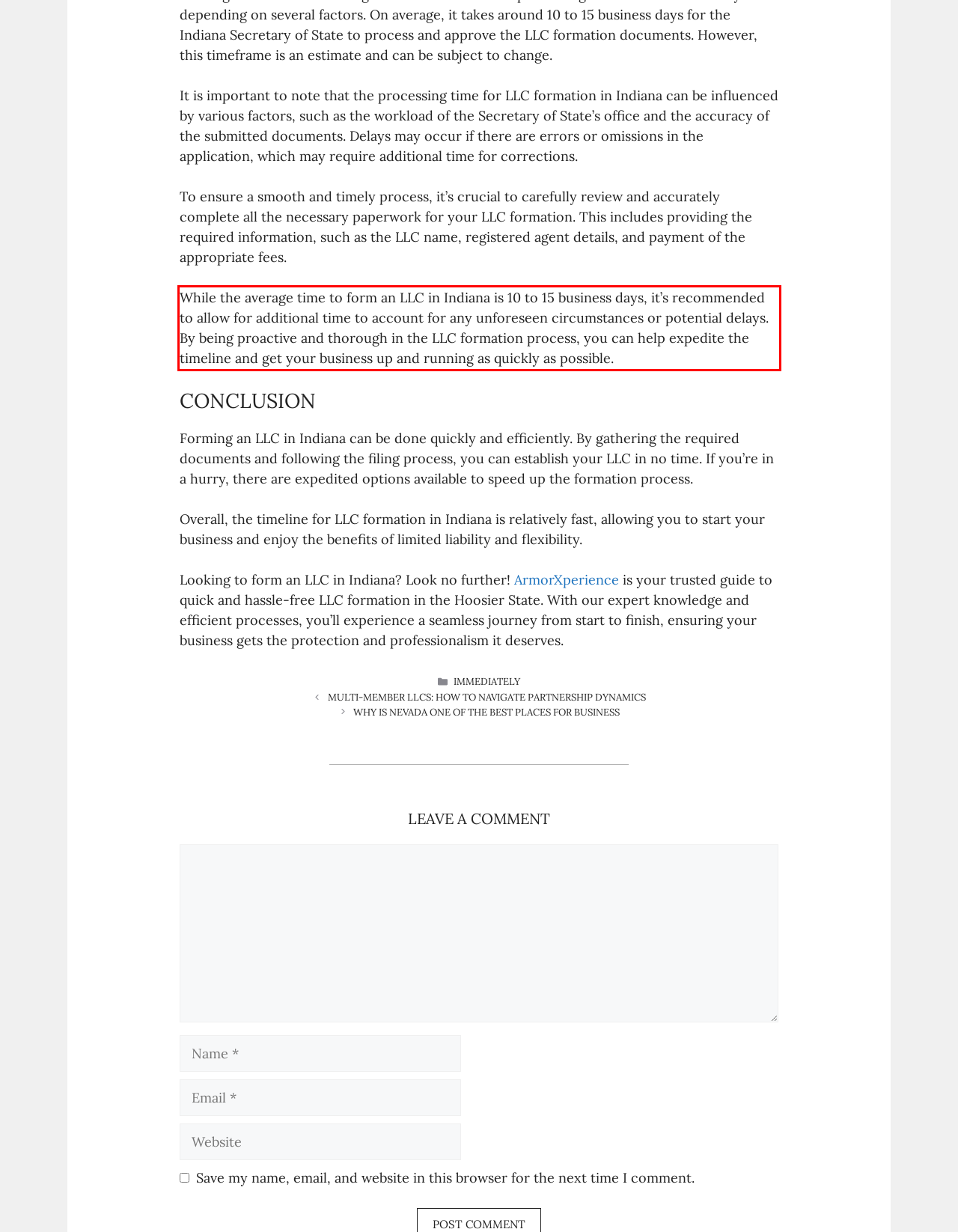Identify and extract the text within the red rectangle in the screenshot of the webpage.

While the average time to form an LLC in Indiana is 10 to 15 business days, it’s recommended to allow for additional time to account for any unforeseen circumstances or potential delays. By being proactive and thorough in the LLC formation process, you can help expedite the timeline and get your business up and running as quickly as possible.